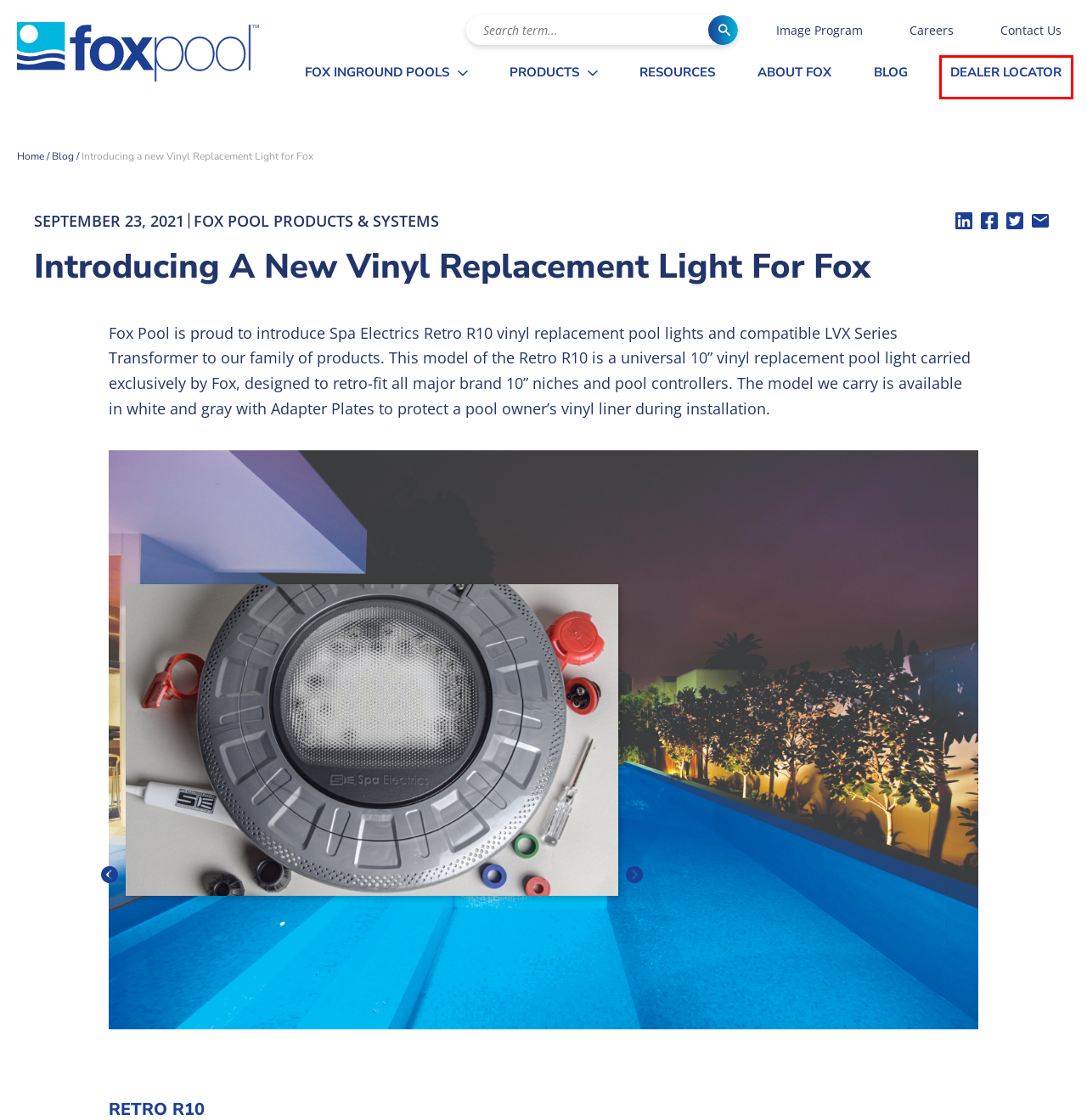You are looking at a screenshot of a webpage with a red bounding box around an element. Determine the best matching webpage description for the new webpage resulting from clicking the element in the red bounding box. Here are the descriptions:
A. Contact Us - Fox Pool
B. About Fox - Fox Pool
C. Fox Pool Products & Systems Archives - Fox Pool
D. Resources Archive - Fox Pool
E. Blog - Fox Pool
F. Dealers Archive - Fox Pool
G. Home - Fox Pool
H. Image Program - Fox Pool

F